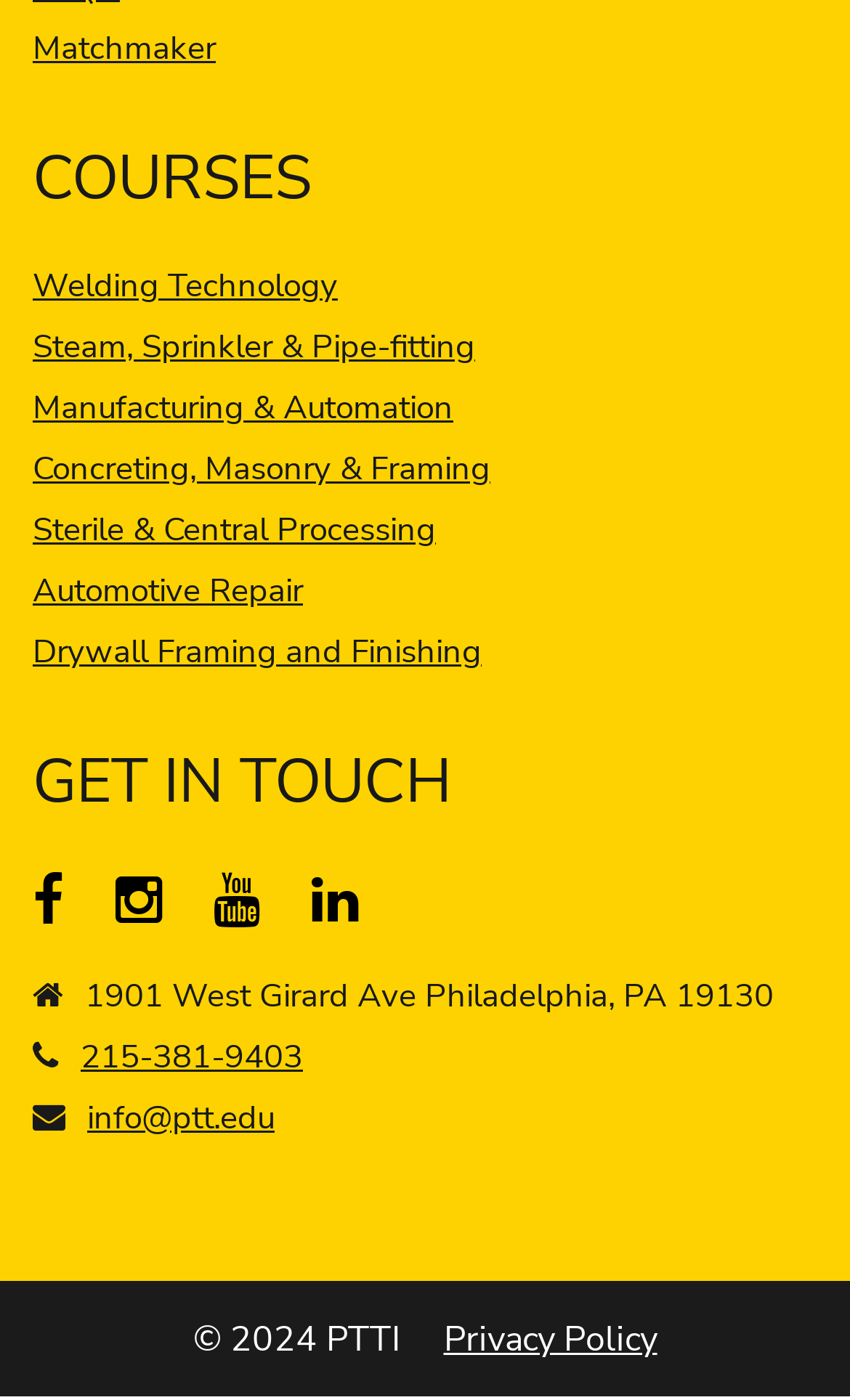Refer to the element description Concreting, Masonry & Framing and identify the corresponding bounding box in the screenshot. Format the coordinates as (top-left x, top-left y, bottom-right x, bottom-right y) with values in the range of 0 to 1.

[0.038, 0.319, 0.577, 0.35]